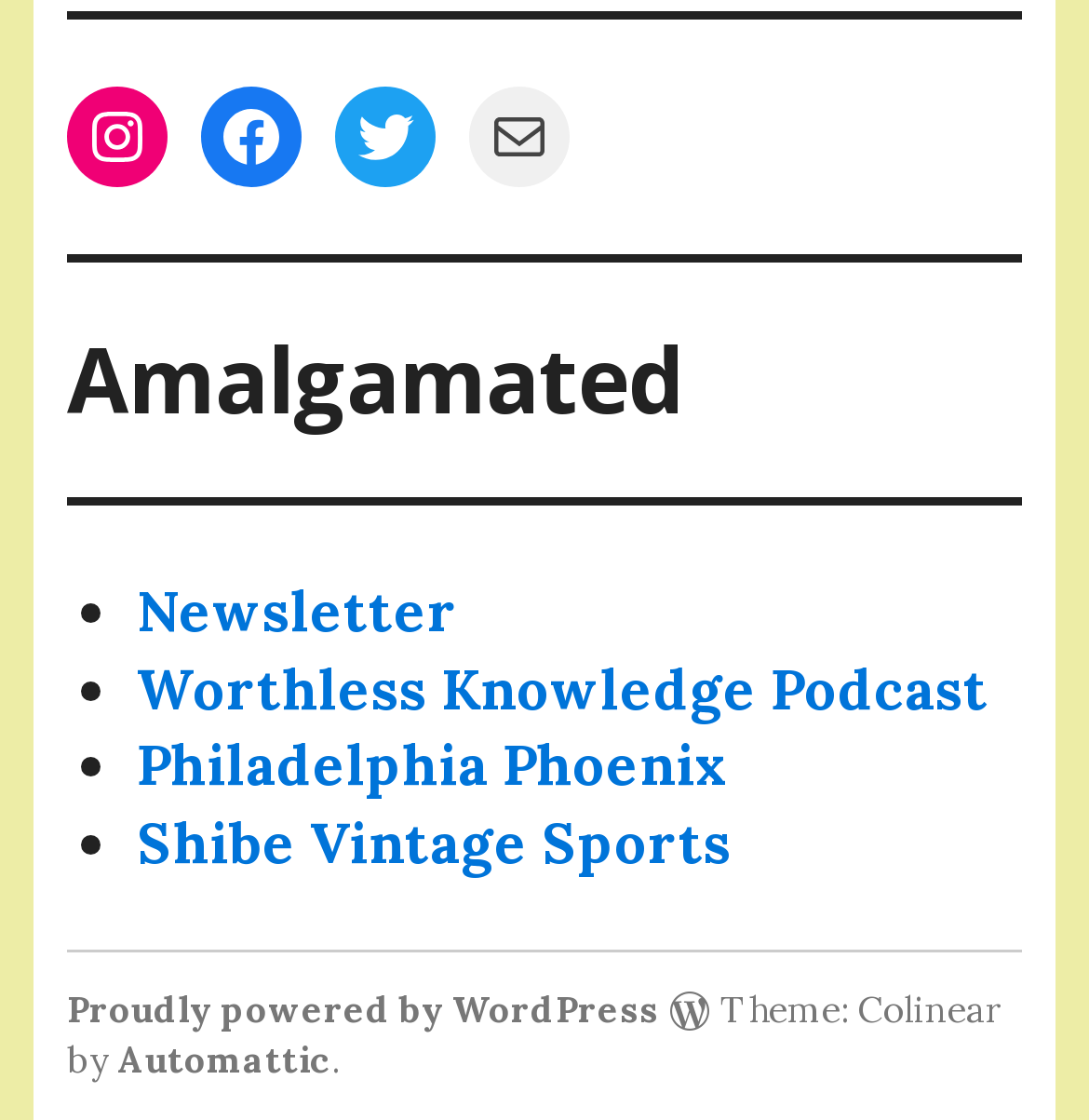Please identify the bounding box coordinates of the clickable element to fulfill the following instruction: "Explore Shibe Vintage Sports". The coordinates should be four float numbers between 0 and 1, i.e., [left, top, right, bottom].

[0.126, 0.721, 0.672, 0.783]